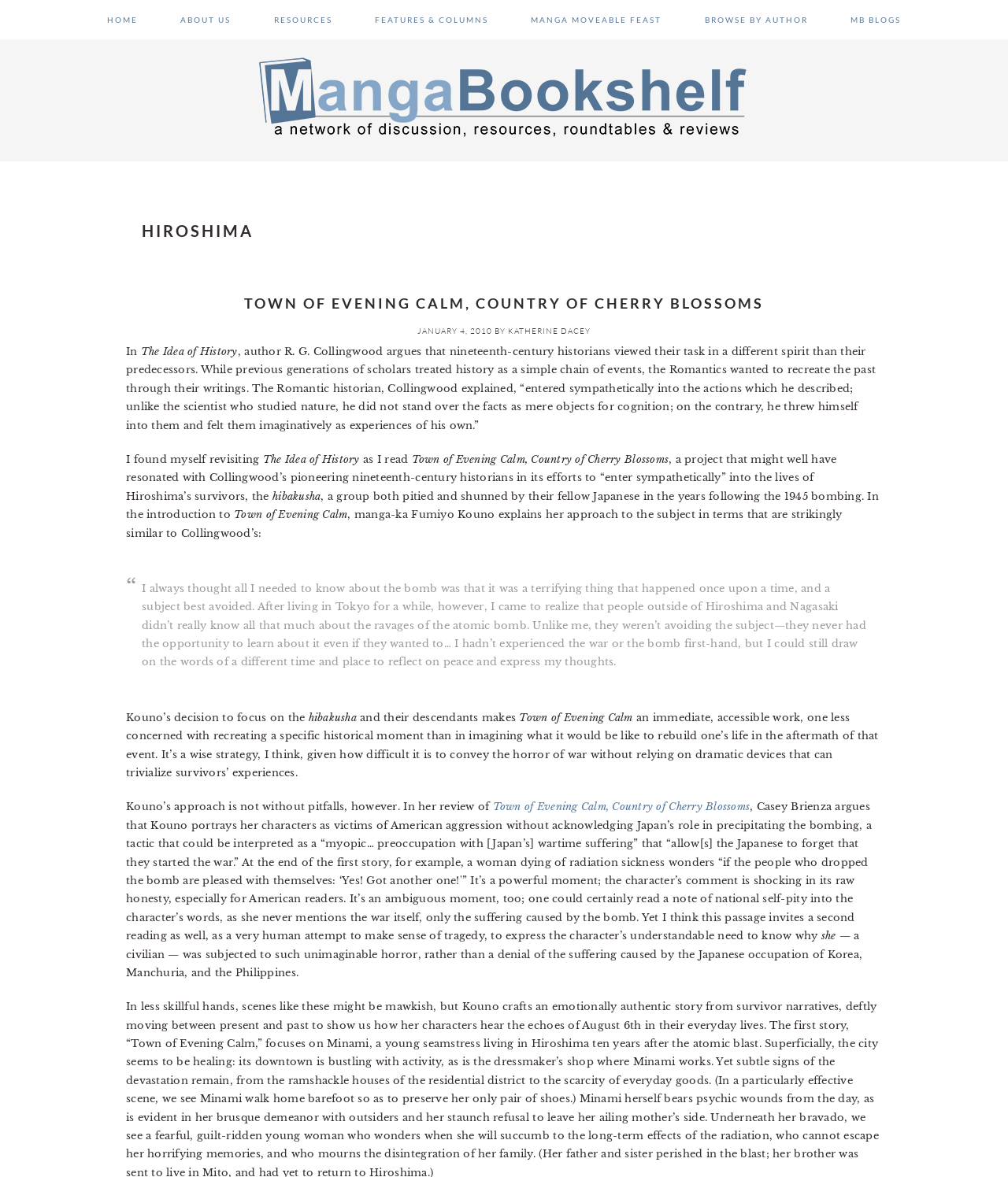Determine the bounding box coordinates for the area that needs to be clicked to fulfill this task: "Click on the 'MANGA BOOKSHELF' link". The coordinates must be given as four float numbers between 0 and 1, i.e., [left, top, right, bottom].

[0.25, 0.042, 0.75, 0.121]